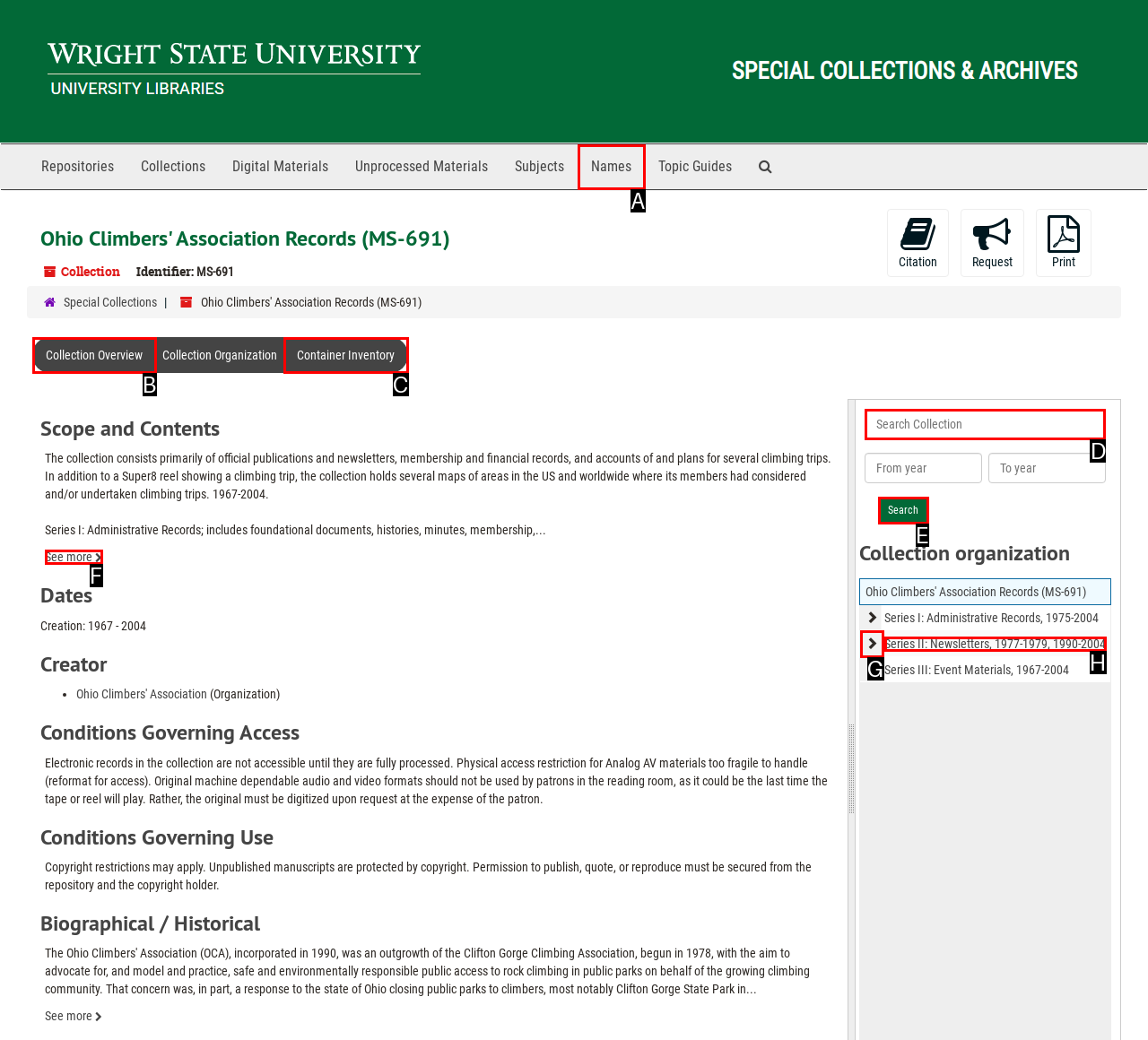Determine which HTML element fits the description: See more. Answer with the letter corresponding to the correct choice.

F